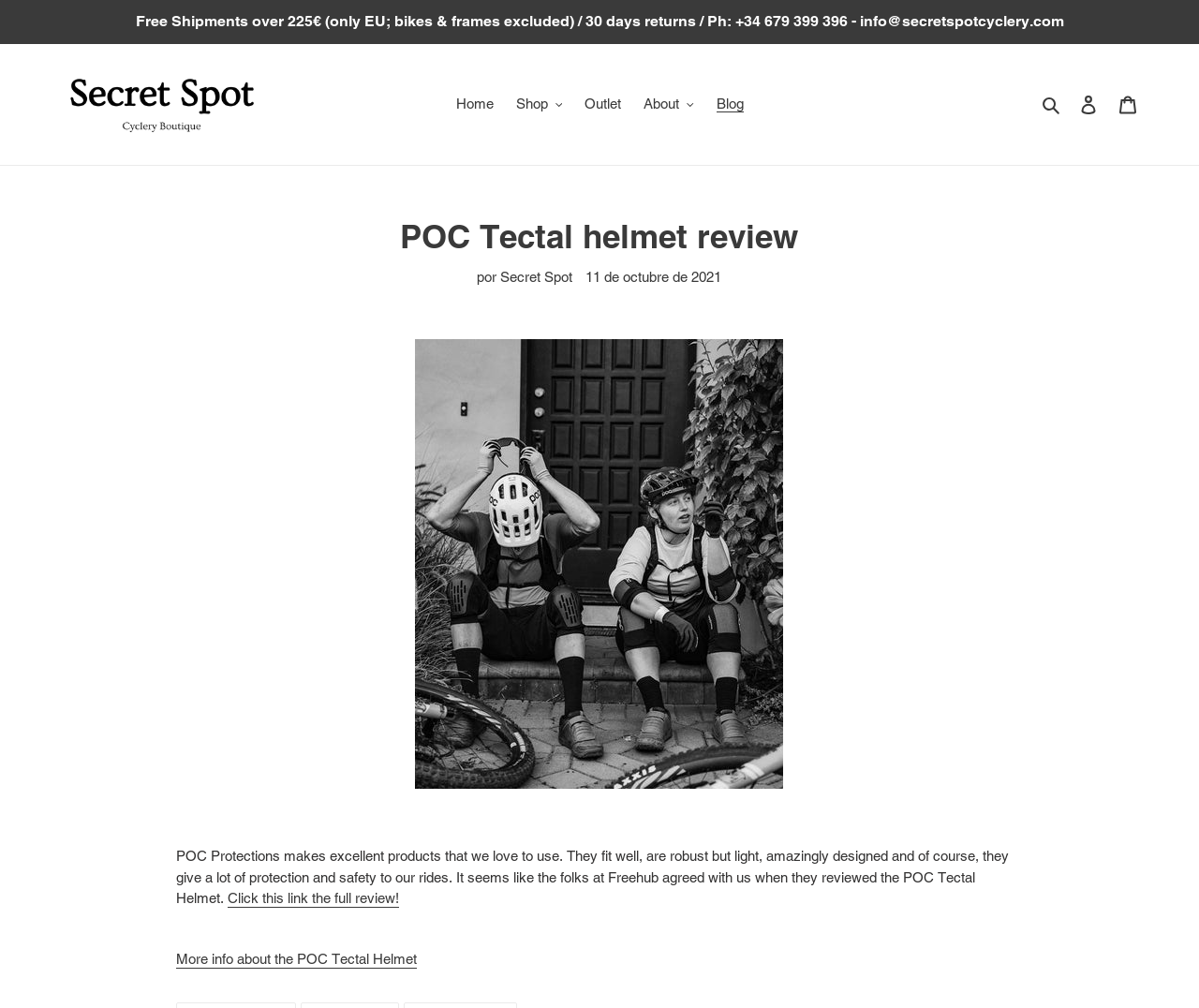What is the minimum order amount for free shipment in EU?
Carefully analyze the image and provide a detailed answer to the question.

The answer can be found in the top section of the webpage, where it says 'Free Shipments over 225€ (only EU; bikes & frames excluded)'. This indicates that the minimum order amount for free shipment in EU is 225€.